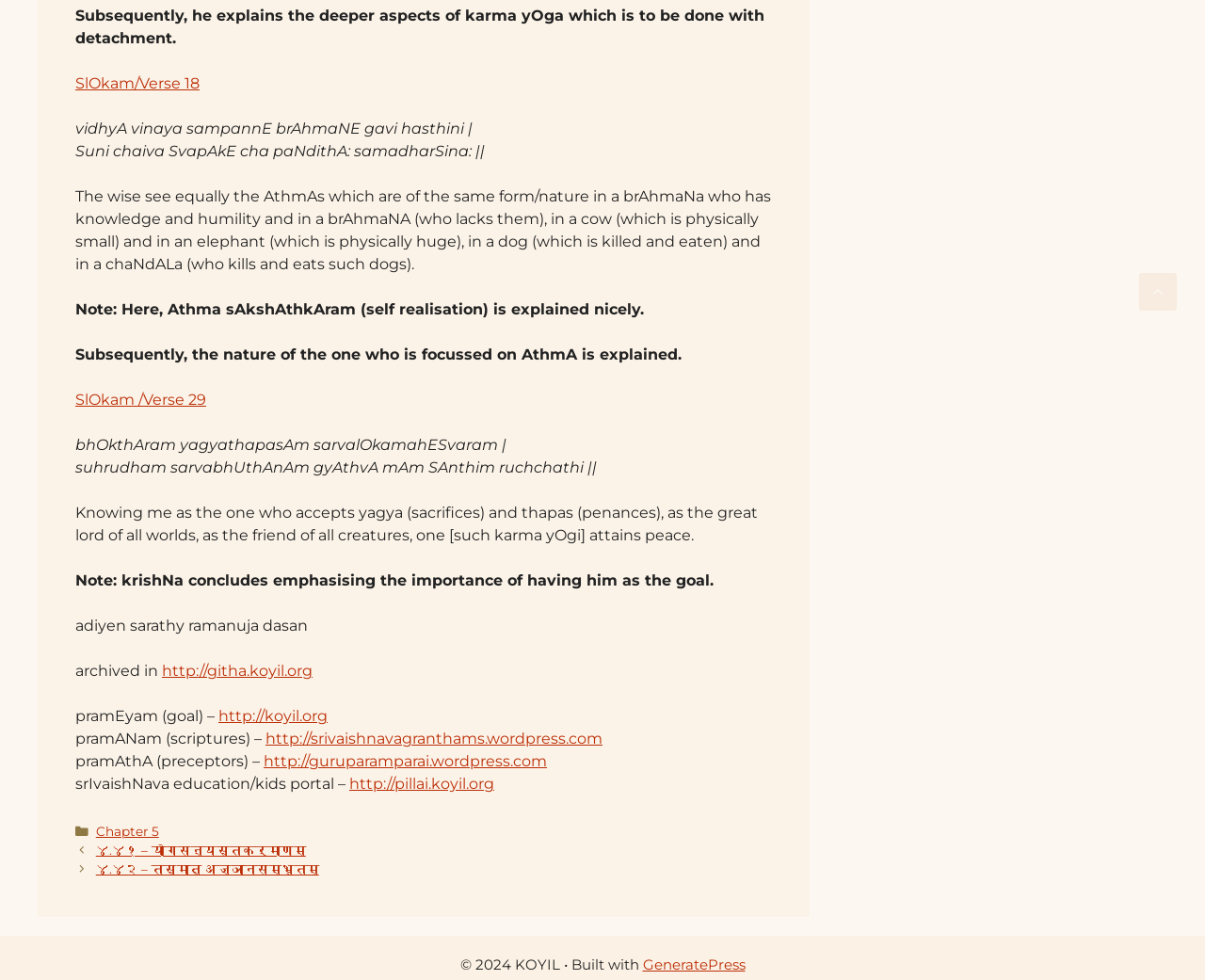Identify the bounding box coordinates for the region of the element that should be clicked to carry out the instruction: "Click the link to Verse 18". The bounding box coordinates should be four float numbers between 0 and 1, i.e., [left, top, right, bottom].

[0.062, 0.076, 0.166, 0.094]